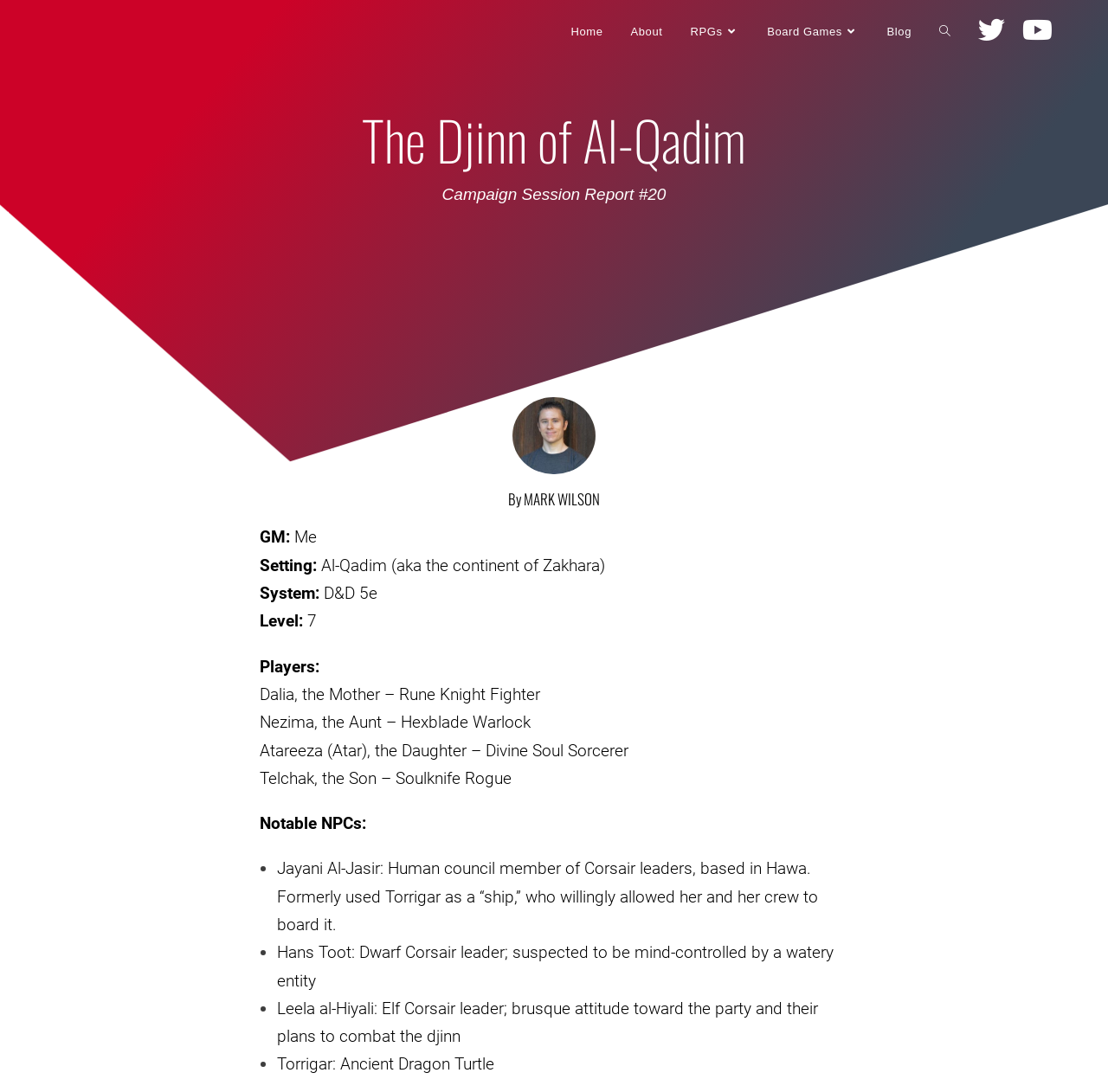Refer to the screenshot and give an in-depth answer to this question: What is the level of the players?

I found the answer by looking at the 'Level:' section, which mentions '7' as the level of the players.